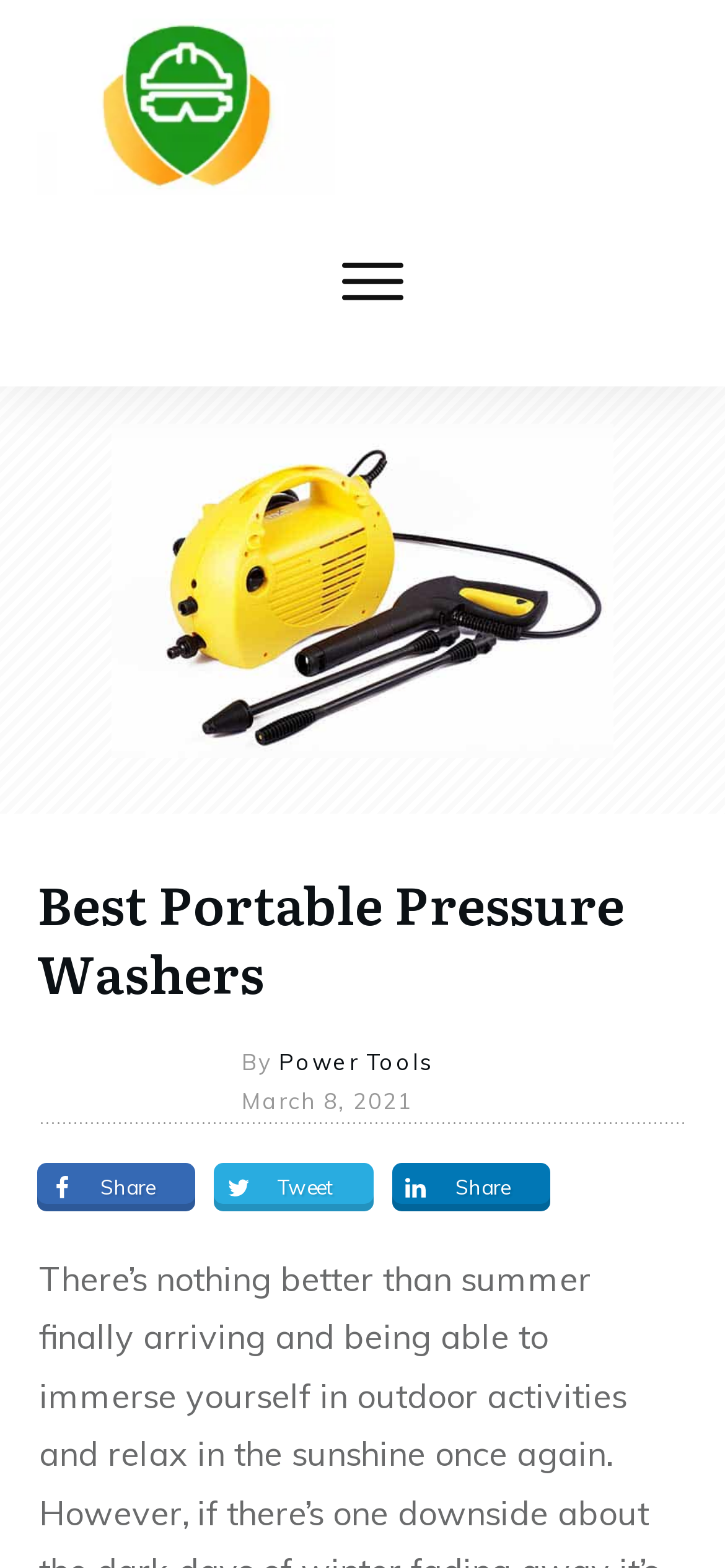Given the following UI element description: "Share0", find the bounding box coordinates in the webpage screenshot.

[0.541, 0.742, 0.759, 0.772]